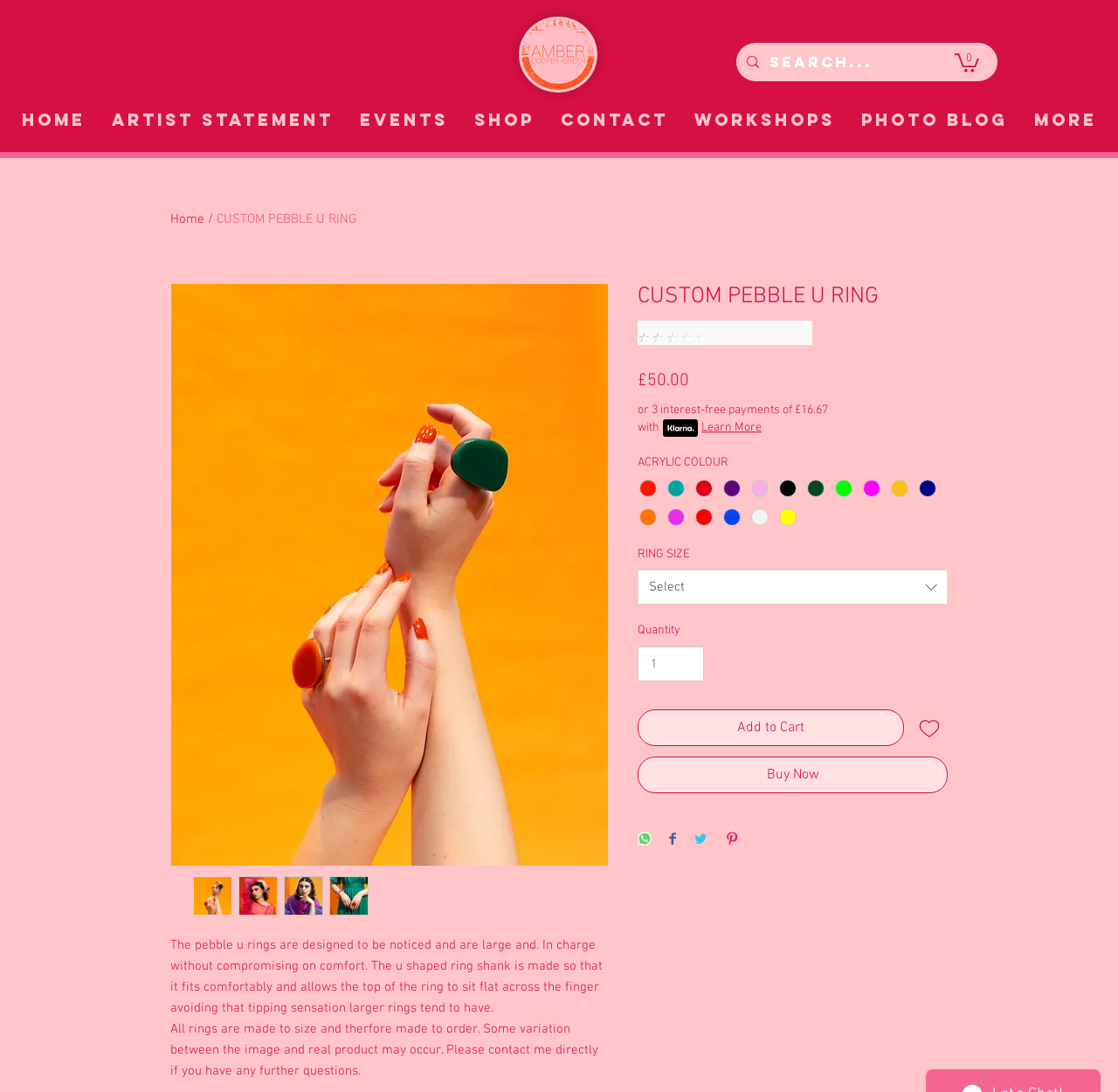Provide a thorough description of the webpage's content and layout.

This webpage is about a custom pebble U ring designed by Amber Cooper-Green. At the top left corner, there is a pink and orange logo of Amber Cooper-Green. Next to it, there is a search bar with a magnifying glass icon. On the top right corner, there is a cart icon with 0 items.

Below the top section, there is a navigation menu with links to different pages, including Home, Artist Statement, Events, Shop, Contact, Workshops, and Photo Blog. 

The main content of the webpage is about the custom pebble U ring. There is a large image of the ring, and below it, there is a detailed description of the ring, including its design, comfort, and size. The description is followed by customer reviews, with a 5-star rating and a price of £50.00. There is also an option to pay in 3 interest-free installments of £16.67.

Below the price, there are options to select the acrylic color and ring size. The acrylic color options are presented as a list of radio buttons, with 15 different colors to choose from. The ring size options are presented as a dropdown list.

There are also buttons to add the ring to the cart, wishlist, or to buy it now. Additionally, there are buttons to share the product on WhatsApp, Facebook, Twitter, and Pinterest.

At the bottom of the webpage, there is a section with more information about the product, including a note that all rings are made to size and may vary slightly from the image.